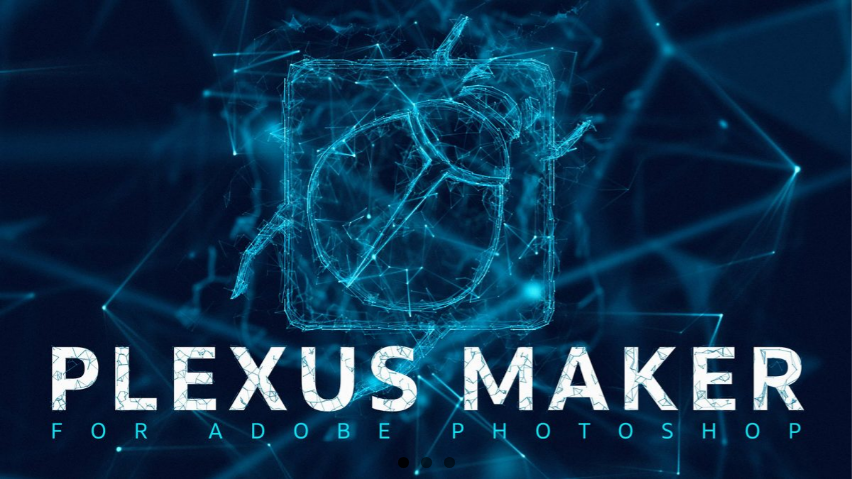What is the purpose of the Plexus Maker plugin?
Based on the visual, give a brief answer using one word or a short phrase.

Transforming vector shapes